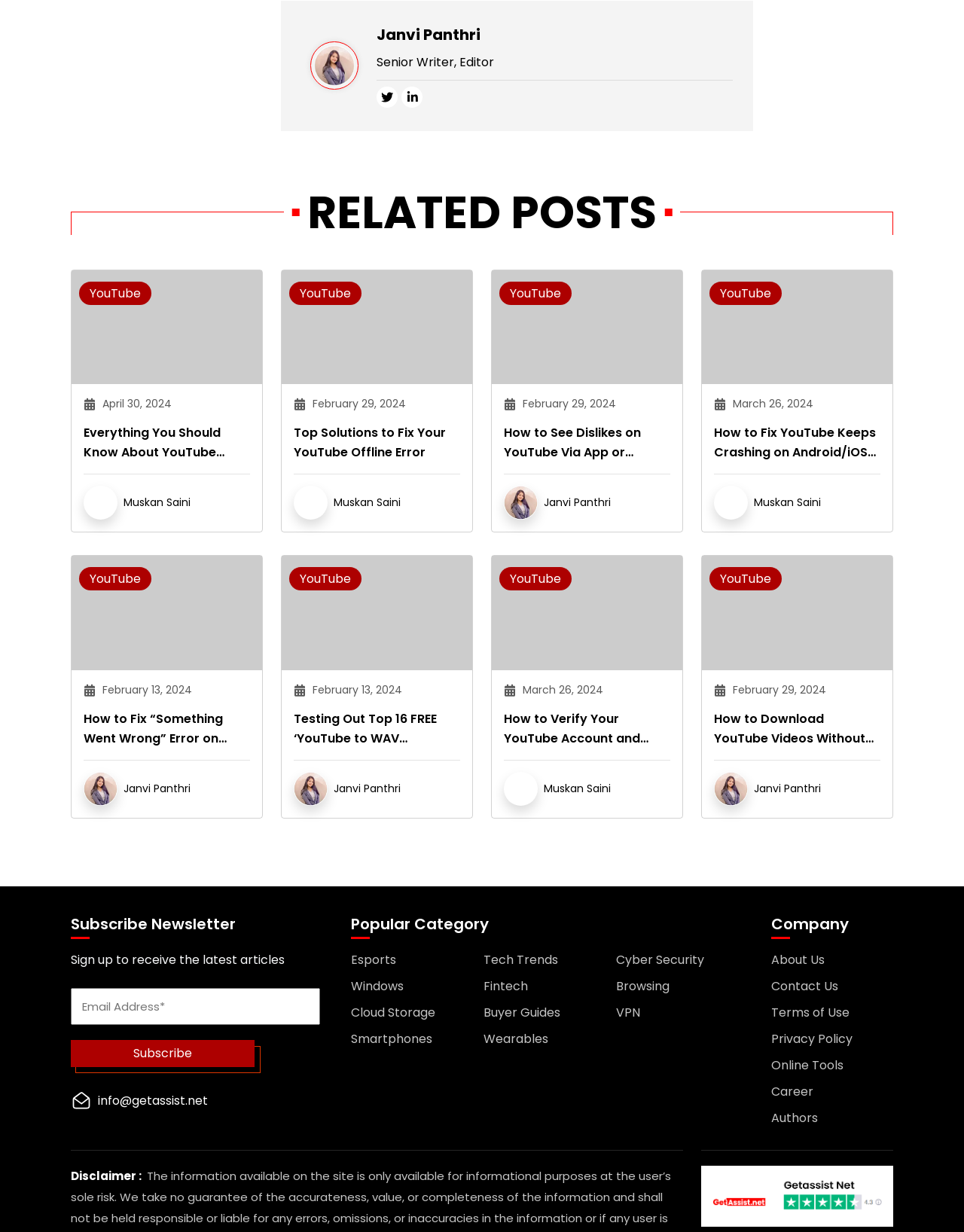What is the topic of the article with the image of a YouTube thumbnail?
Give a comprehensive and detailed explanation for the question.

The question can be answered by looking at the image of a YouTube thumbnail and the corresponding text 'youtube thumbnail size' below it.